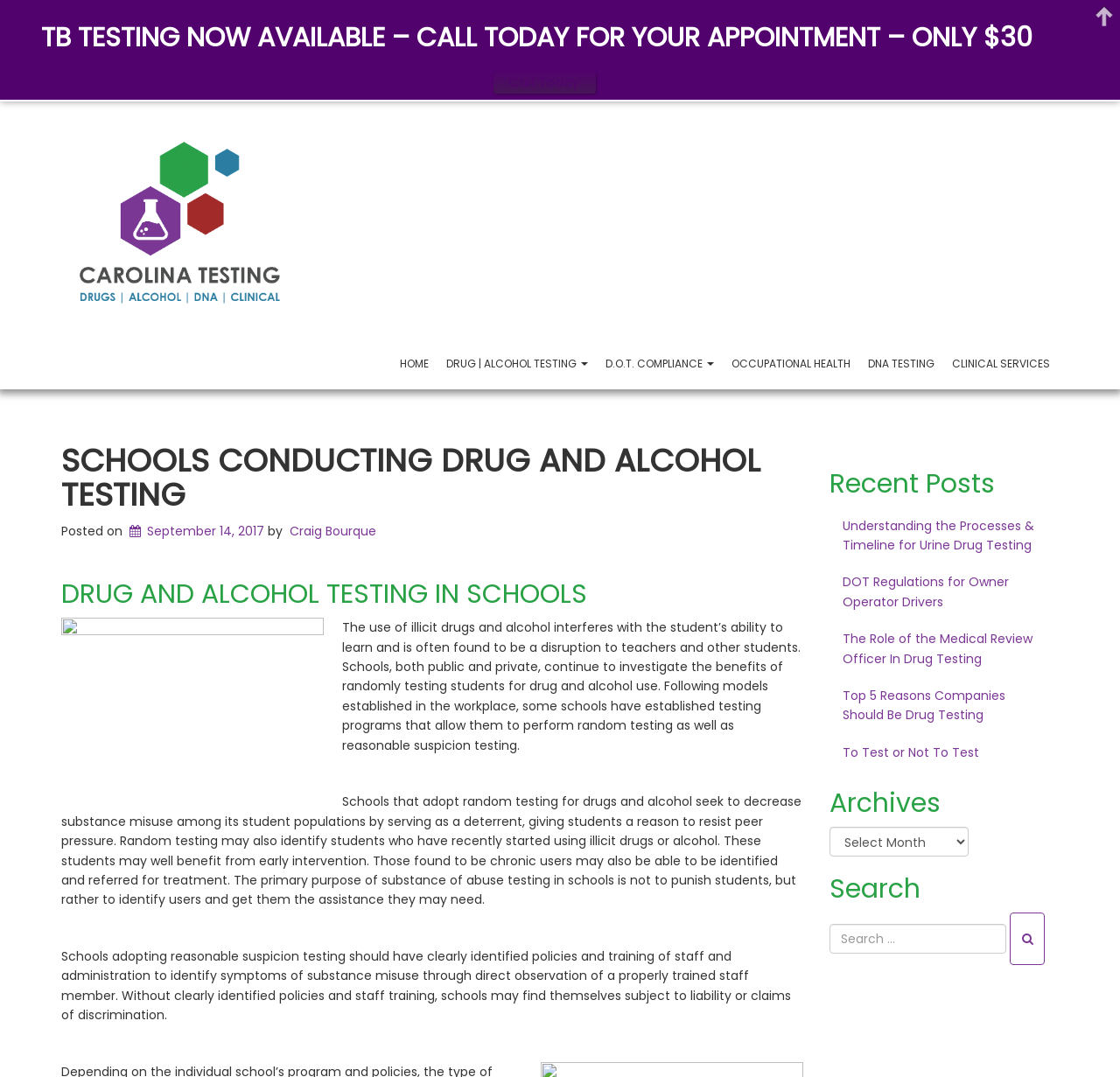Analyze and describe the webpage in a detailed narrative.

This webpage is about drug and alcohol testing in schools. At the top, there is a logo image and a link to the homepage. Below the logo, there is a navigation menu with links to different sections, including "DRUG | ALCOHOL TESTING", "D.O.T. COMPLIANCE", "OCCUPATIONAL HEALTH", "DNA TESTING", and "CLINICAL SERVICES".

The main content of the page is divided into two sections. On the left, there is a header section with a title "SCHOOLS CONDUCTING DRUG AND ALCOHOL TESTING" and a subheading "Posted on September 14, 2017 by Craig Bourque". Below the header, there is a long article discussing the importance of drug and alcohol testing in schools, the benefits of random testing, and the need for clear policies and staff training.

On the right, there is a complementary section with a heading "Recent Posts" and a list of links to recent articles, including "Understanding the Processes & Timeline for Urine Drug Testing", "DOT Regulations for Owner Operator Drivers", and "The Role of the Medical Review Officer In Drug Testing". Below the recent posts, there are links to archives and a search bar.

At the very top of the page, there is a banner with a heading "TB TESTING NOW AVAILABLE – CALL TODAY FOR YOUR APPOINTMENT – ONLY $30" and a call-to-action button "Call Today".